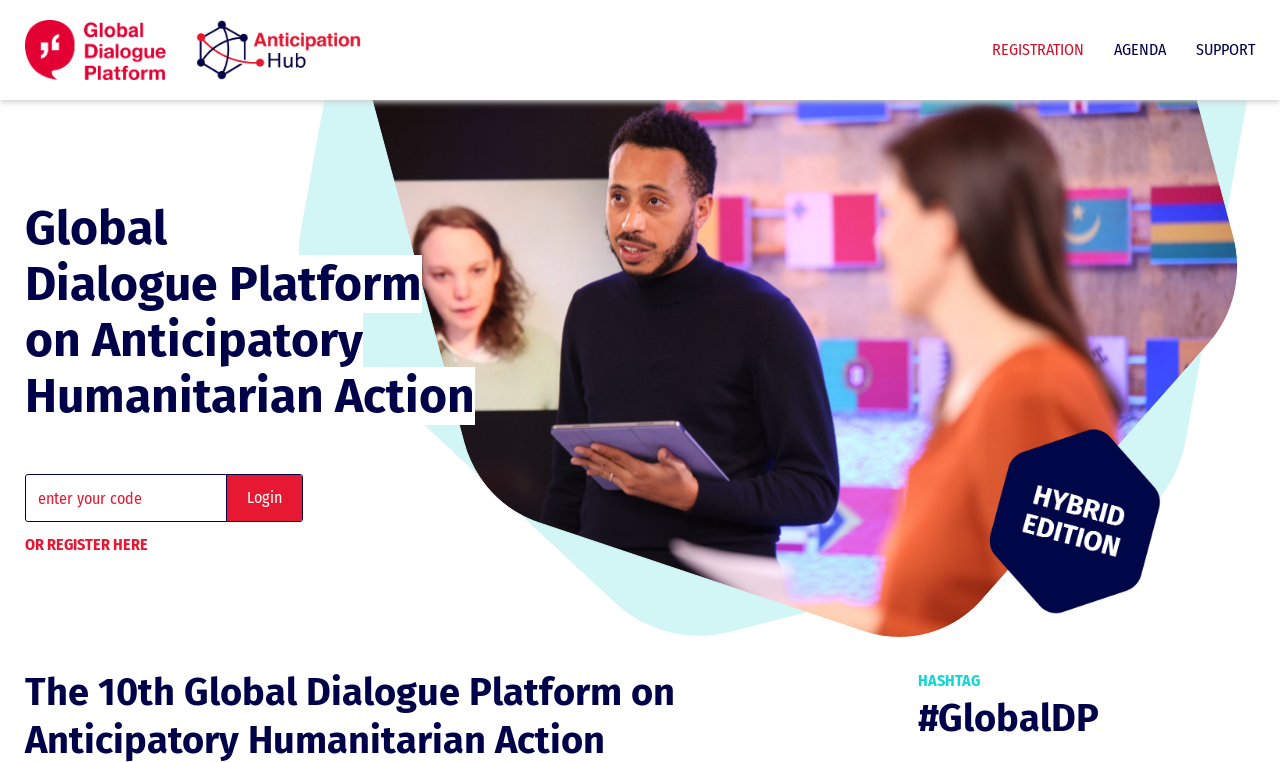What is the position of the 'REGISTRATION' link?
Identify the answer in the screenshot and reply with a single word or phrase.

Top right